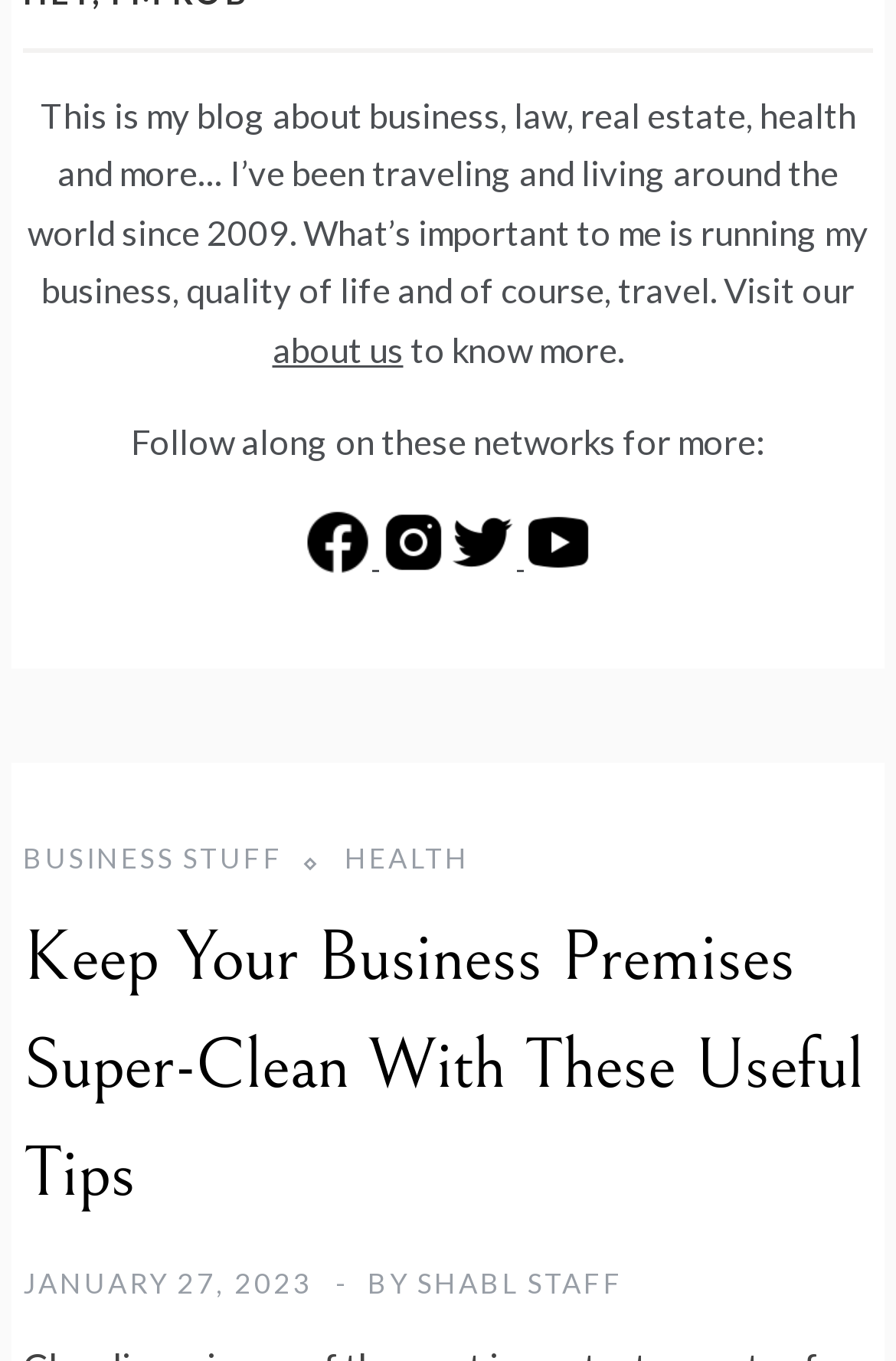Carefully examine the image and provide an in-depth answer to the question: Who is the author of the latest article?

The author of the latest article 'Keep Your Business Premises Super-Clean With These Useful Tips' is mentioned as 'SHABL STAFF'.